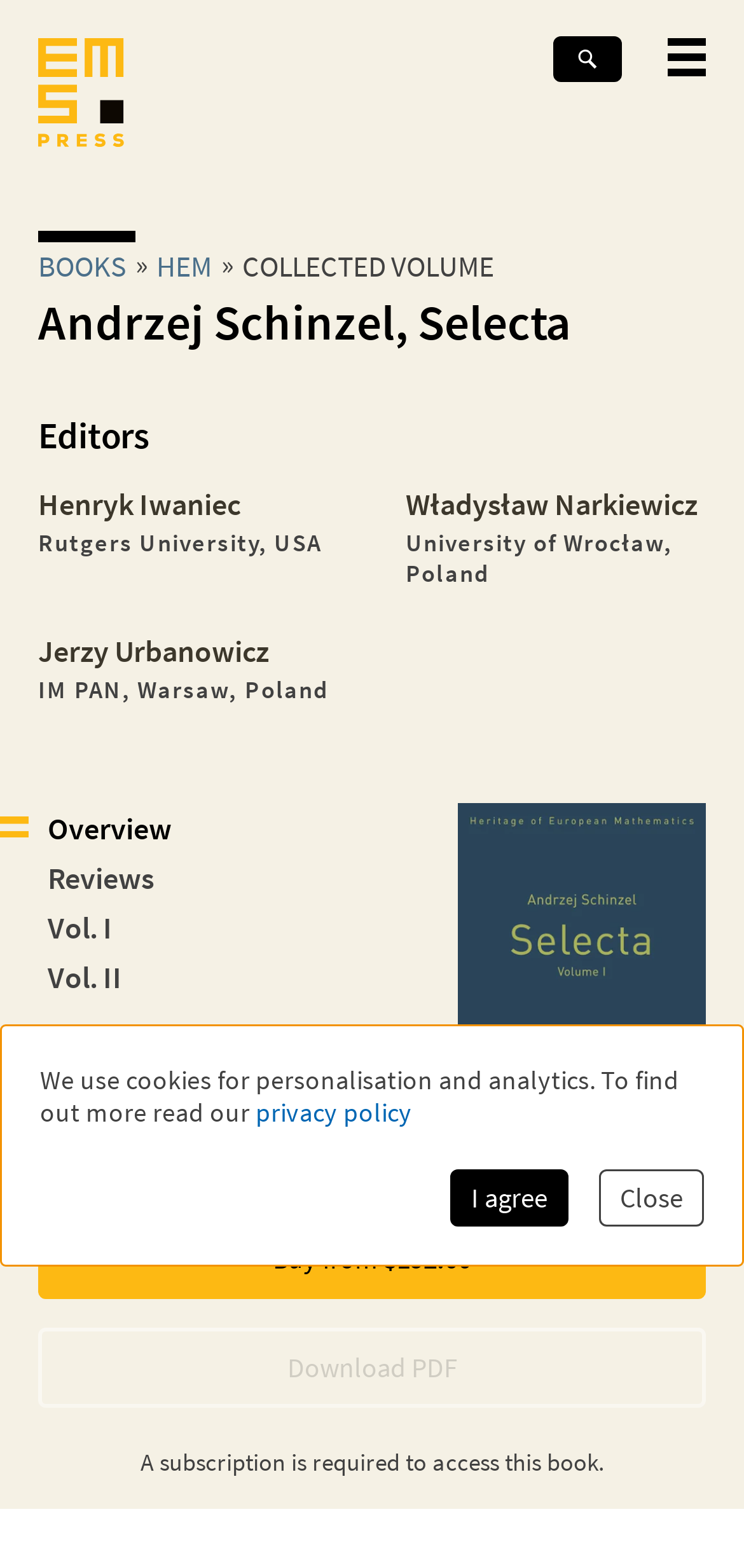Determine the bounding box coordinates of the area to click in order to meet this instruction: "Download PDF".

[0.051, 0.847, 0.949, 0.898]